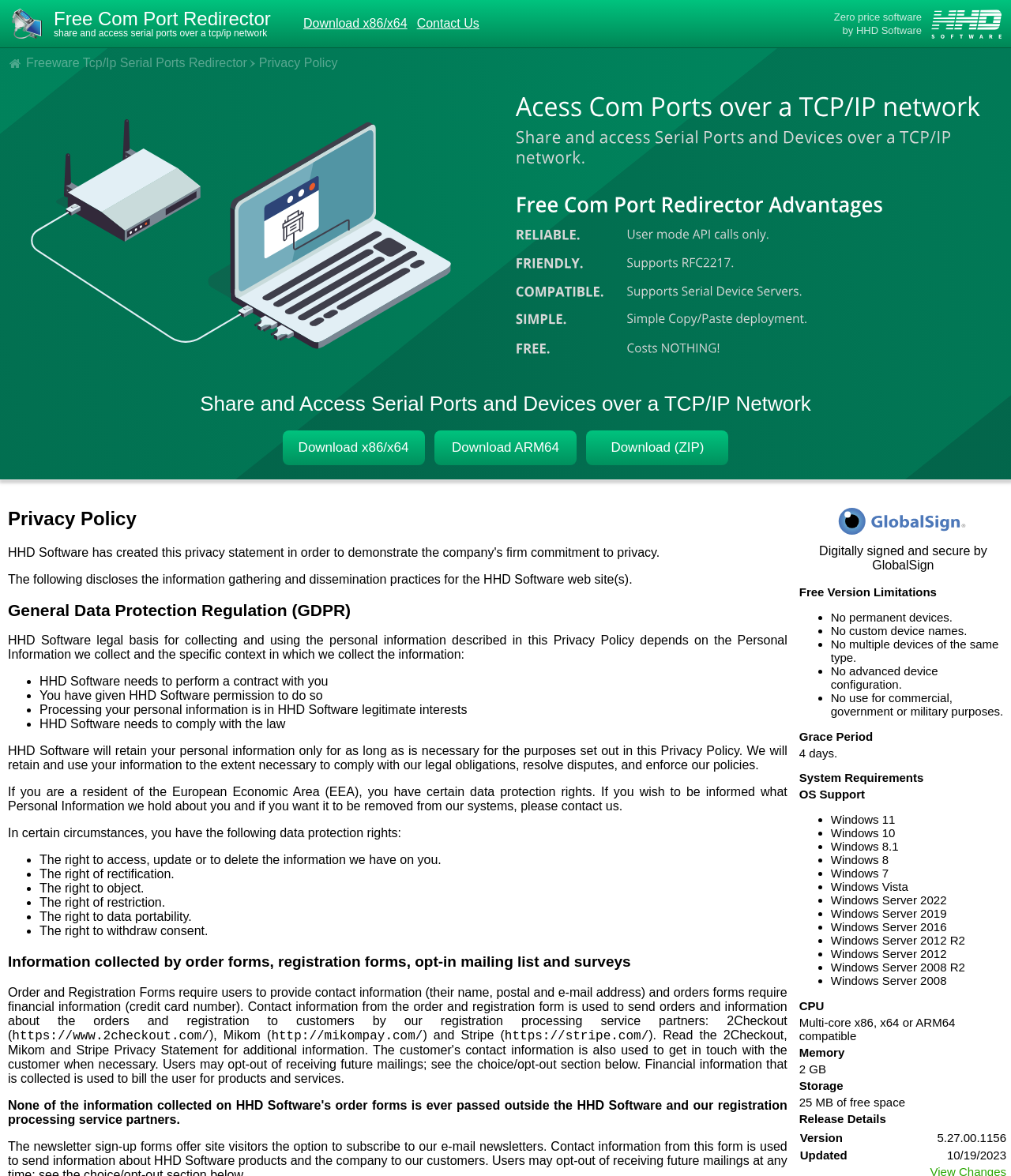Determine the bounding box coordinates of the clickable region to execute the instruction: "Learn about Serial, Network, USB Protocol Analyzer, Vitrual Serial Ports and Hex Editor Software". The coordinates should be four float numbers between 0 and 1, denoted as [left, top, right, bottom].

[0.921, 0.008, 0.991, 0.033]